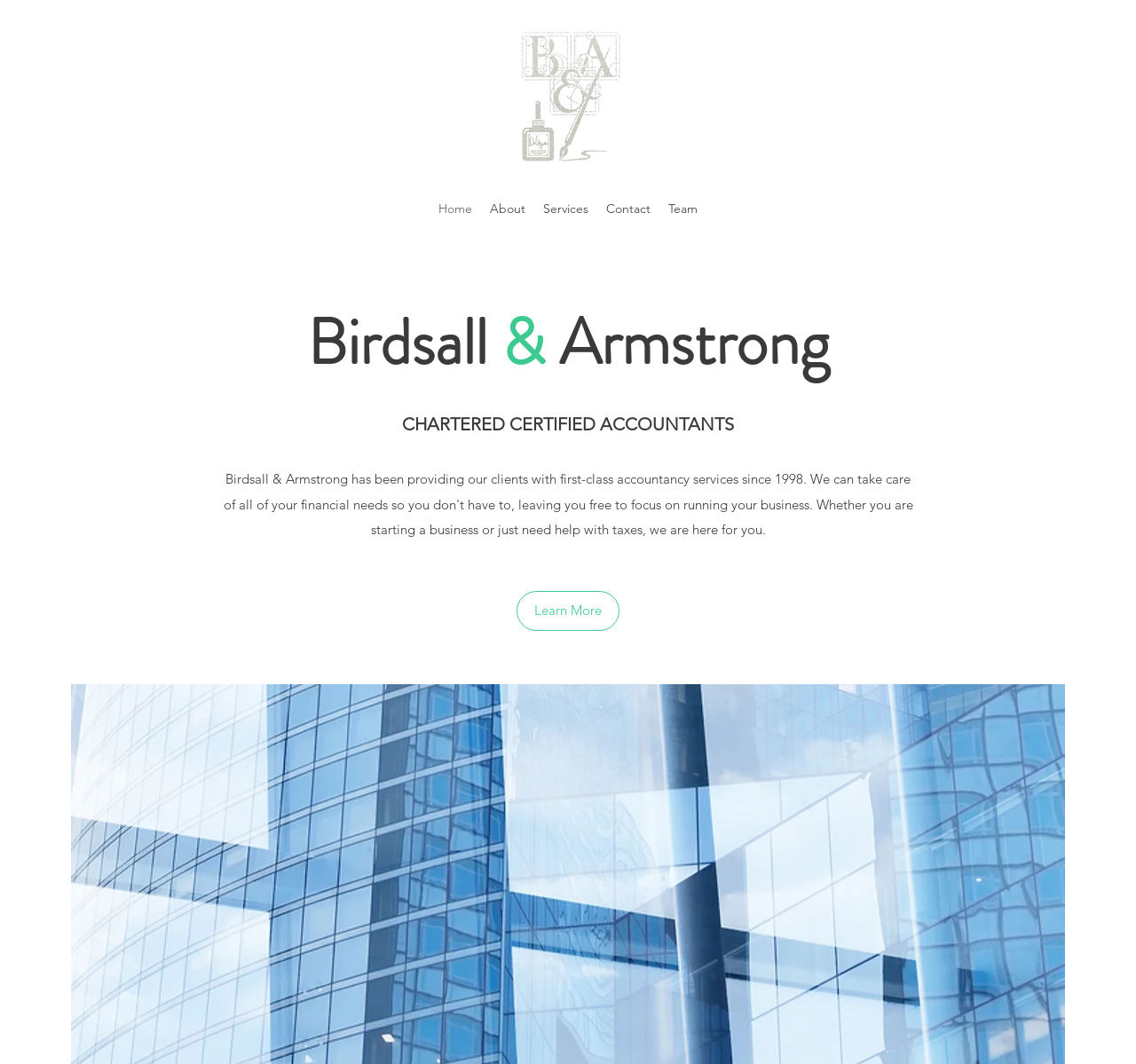What is the image above the navigation links?
Look at the screenshot and respond with one word or a short phrase.

Untitled.png